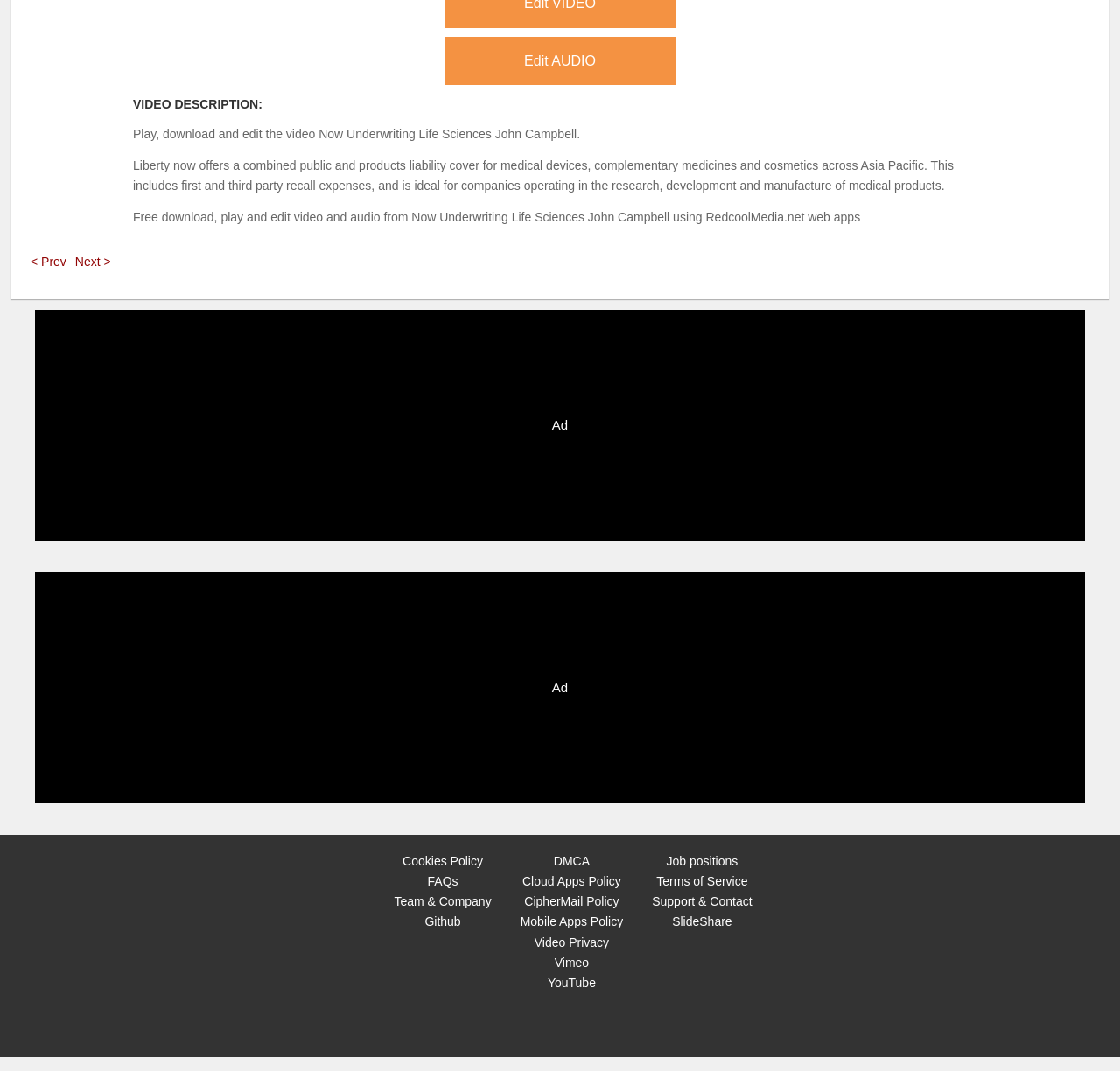Please identify the bounding box coordinates of the region to click in order to complete the given instruction: "Go to next page". The coordinates should be four float numbers between 0 and 1, i.e., [left, top, right, bottom].

[0.063, 0.237, 0.103, 0.25]